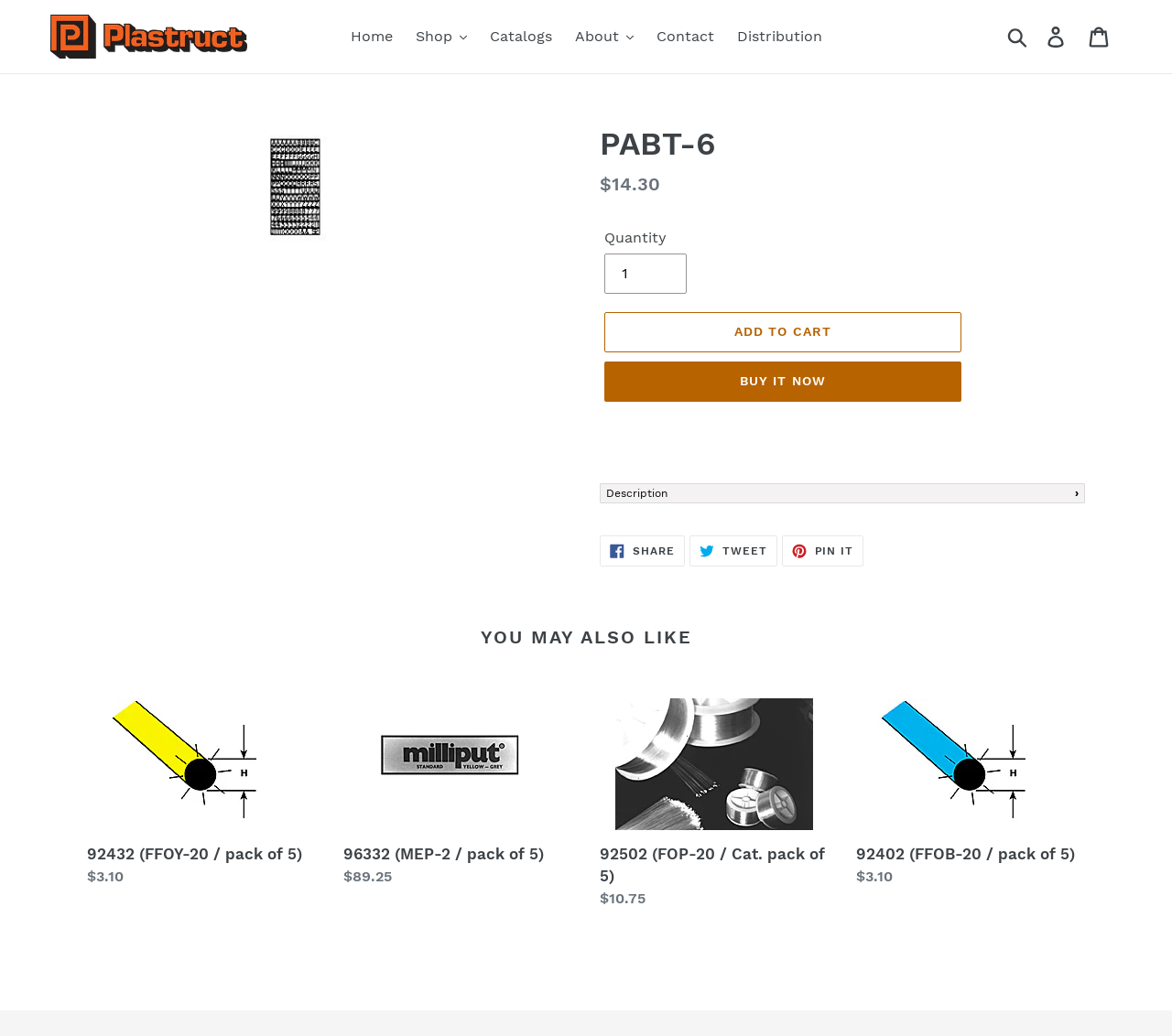Can you find the bounding box coordinates for the element to click on to achieve the instruction: "Click on the 'LinkedIn' link"?

None